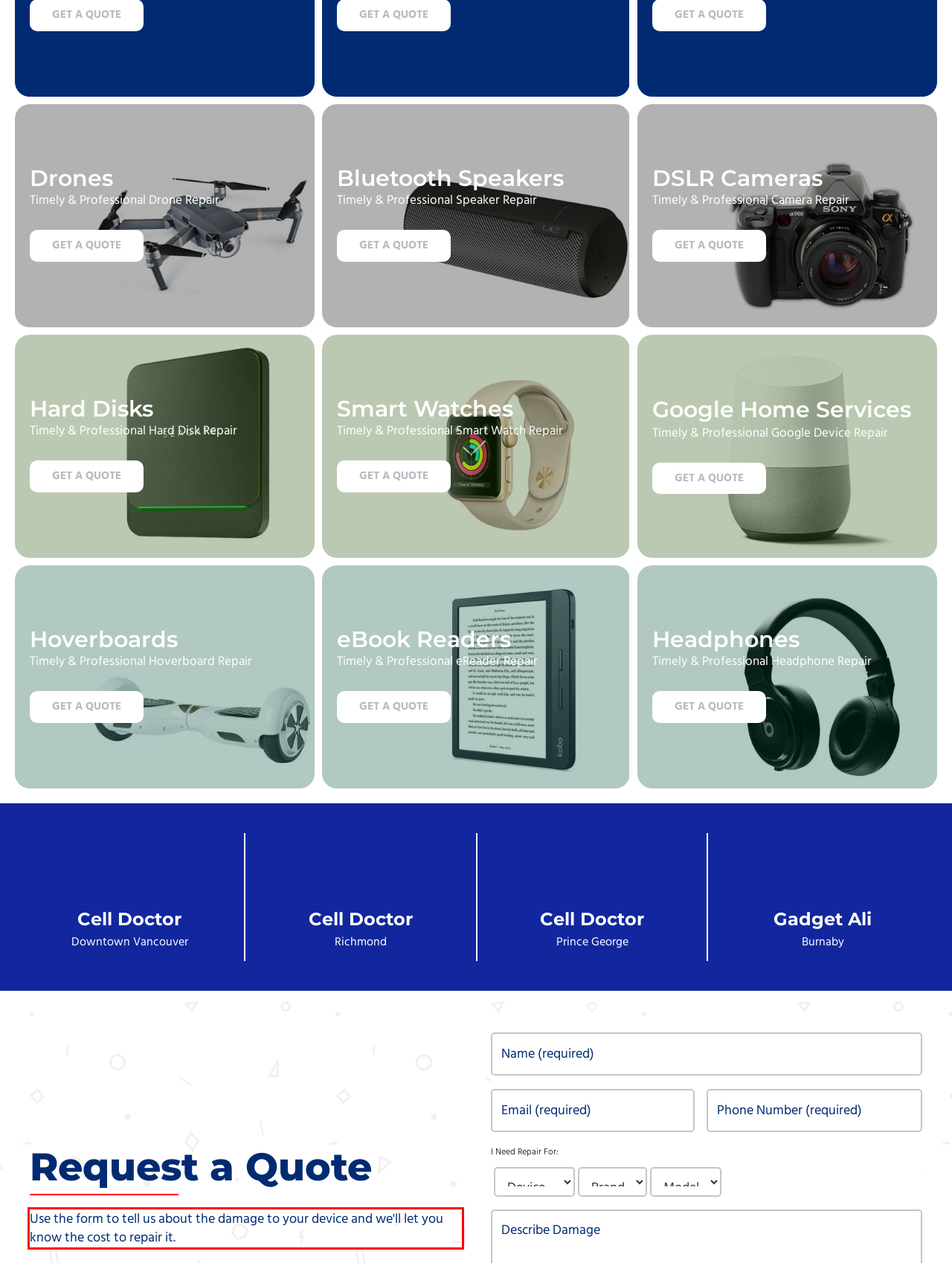From the provided screenshot, extract the text content that is enclosed within the red bounding box.

Use the form to tell us about the damage to your device and we'll let you know the cost to repair it.